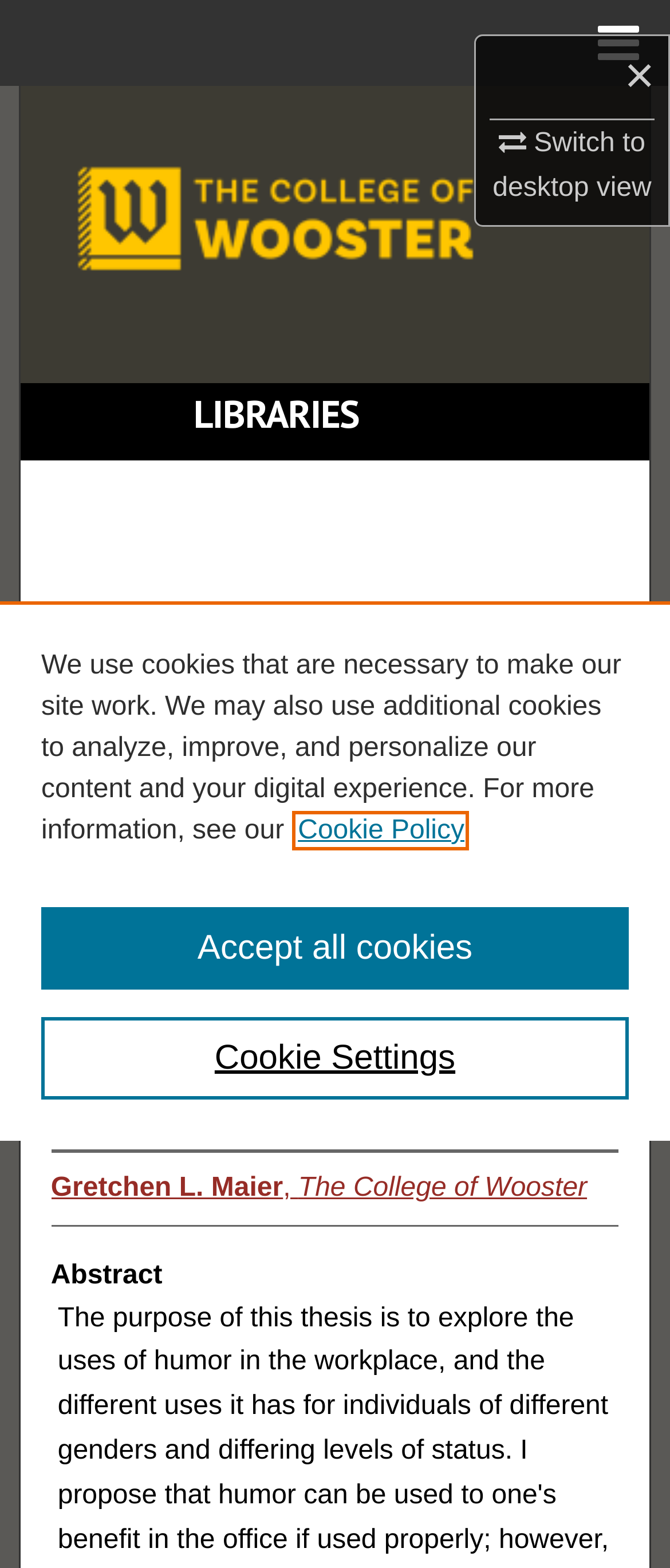Can you find the bounding box coordinates for the element to click on to achieve the instruction: "Switch to desktop view"?

[0.735, 0.078, 0.972, 0.13]